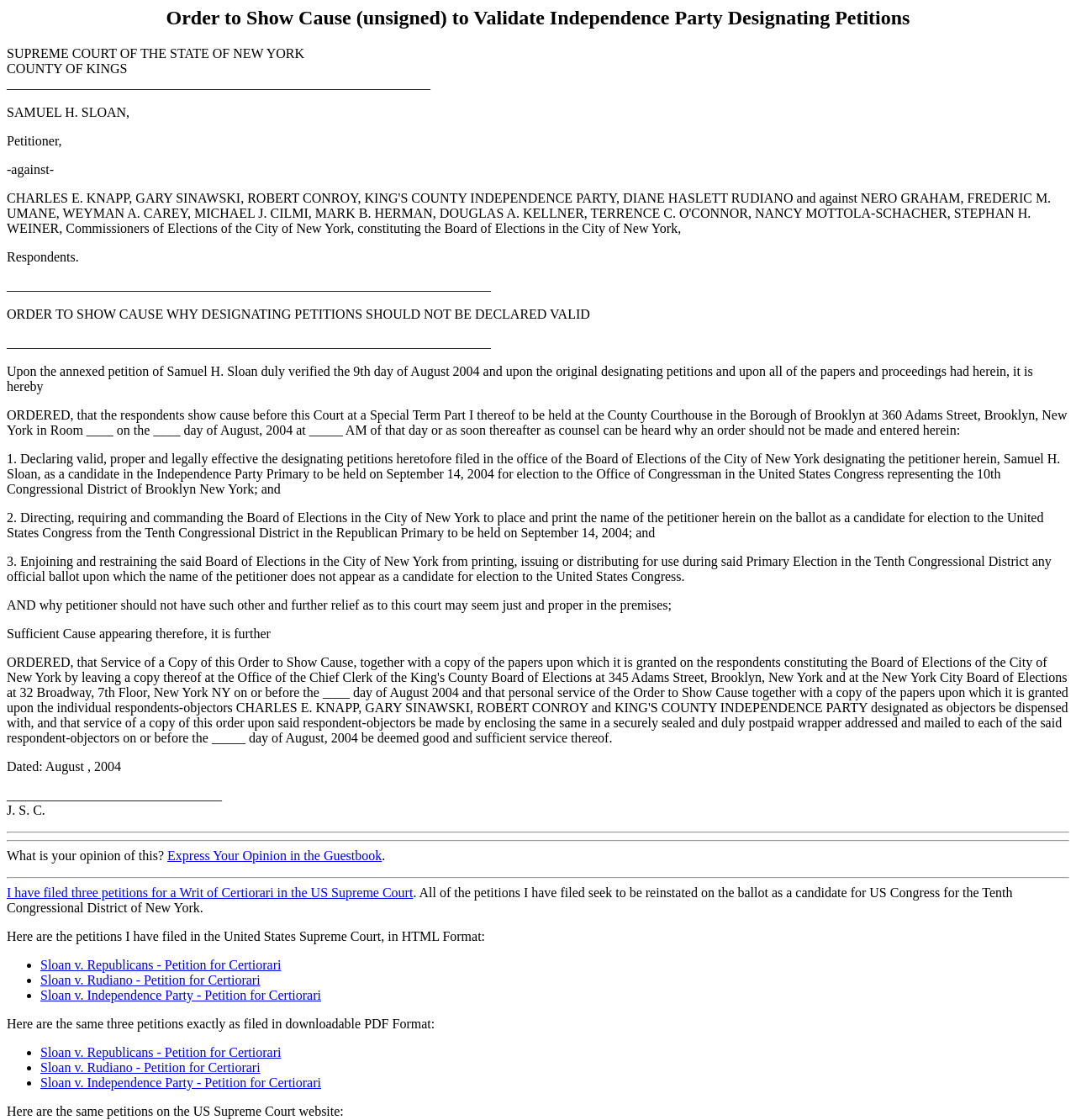Please respond in a single word or phrase: 
What is the name of the petitioner?

Samuel H. Sloan